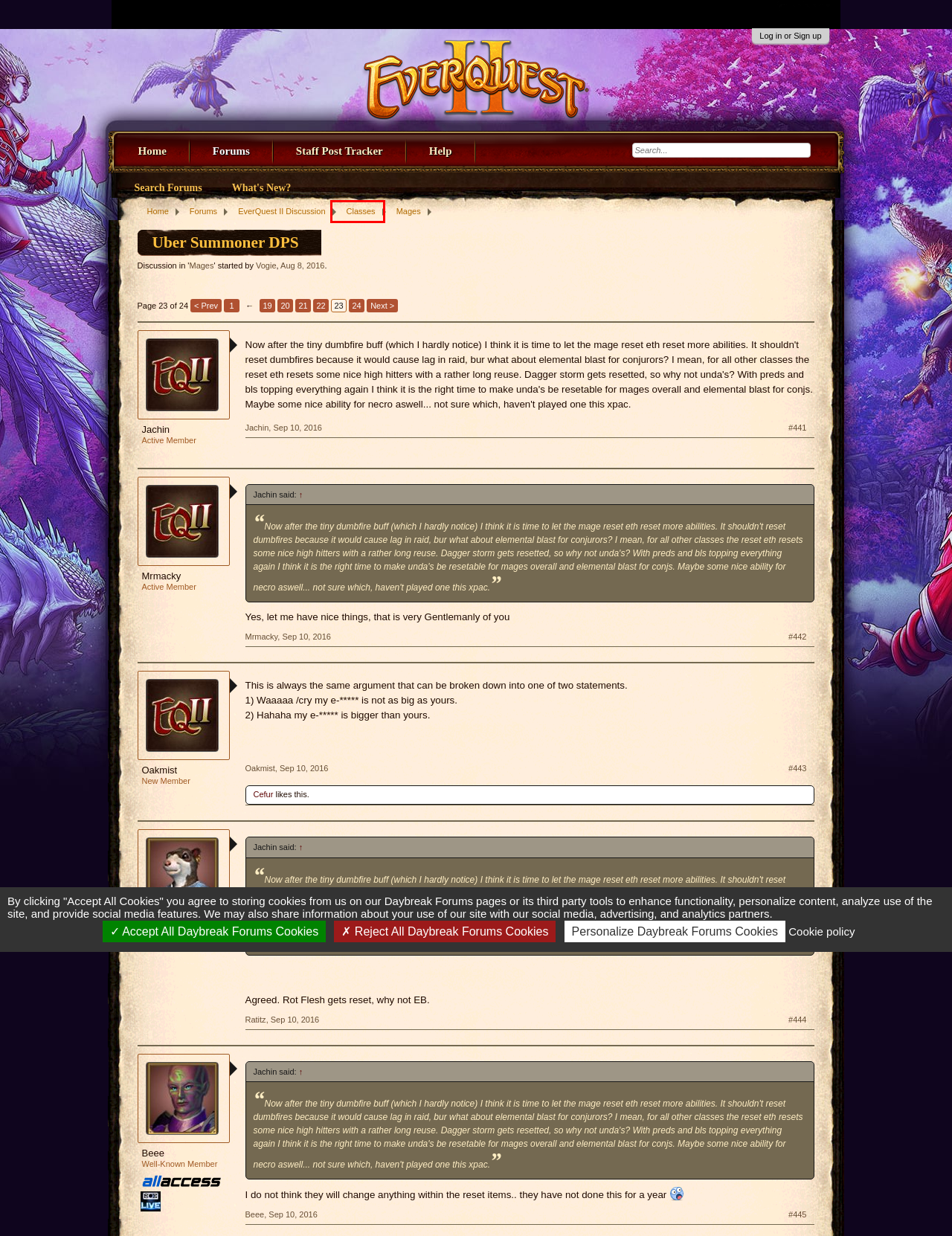After examining the screenshot of a webpage with a red bounding box, choose the most accurate webpage description that corresponds to the new page after clicking the element inside the red box. Here are the candidates:
A. Classes | EverQuest 2 Forums
B. EverQuest 2 Forums
C. EverQuest II Discussion | EverQuest 2 Forums
D. Legal Notices | Daybreak Game Company
E. Terms of Service | Daybreak Game Company
F. Help | EverQuest 2 Forums
G. Mages | EverQuest 2 Forums
H. Home | EverQuest II

A